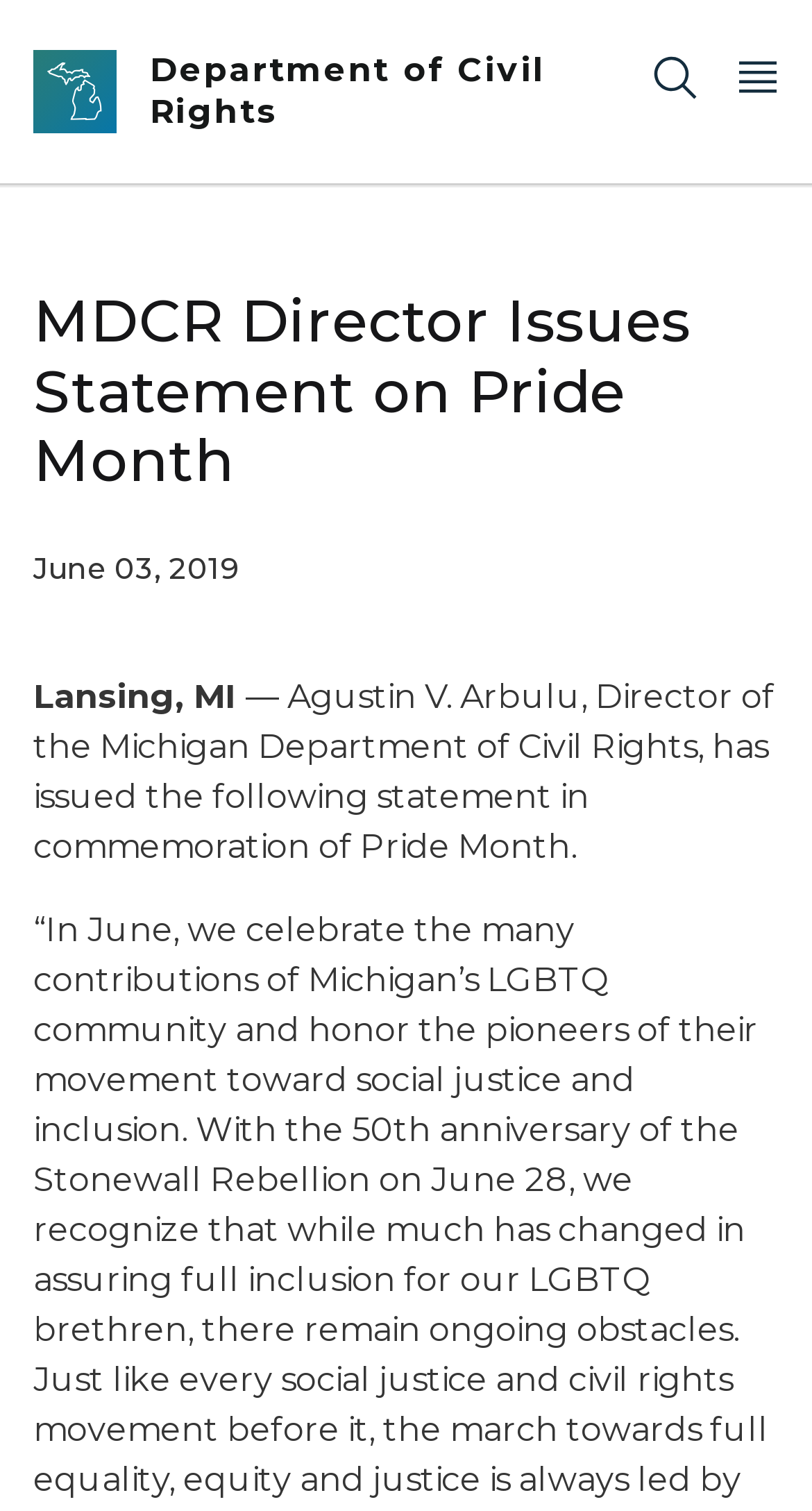What is the department mentioned in the webpage?
Using the information presented in the image, please offer a detailed response to the question.

I found a link element with the text 'Department of Civil Rights' which suggests that the webpage is related to this department. Additionally, the text 'Michigan' is mentioned in the logo description, implying that it is the Michigan Department of Civil Rights.